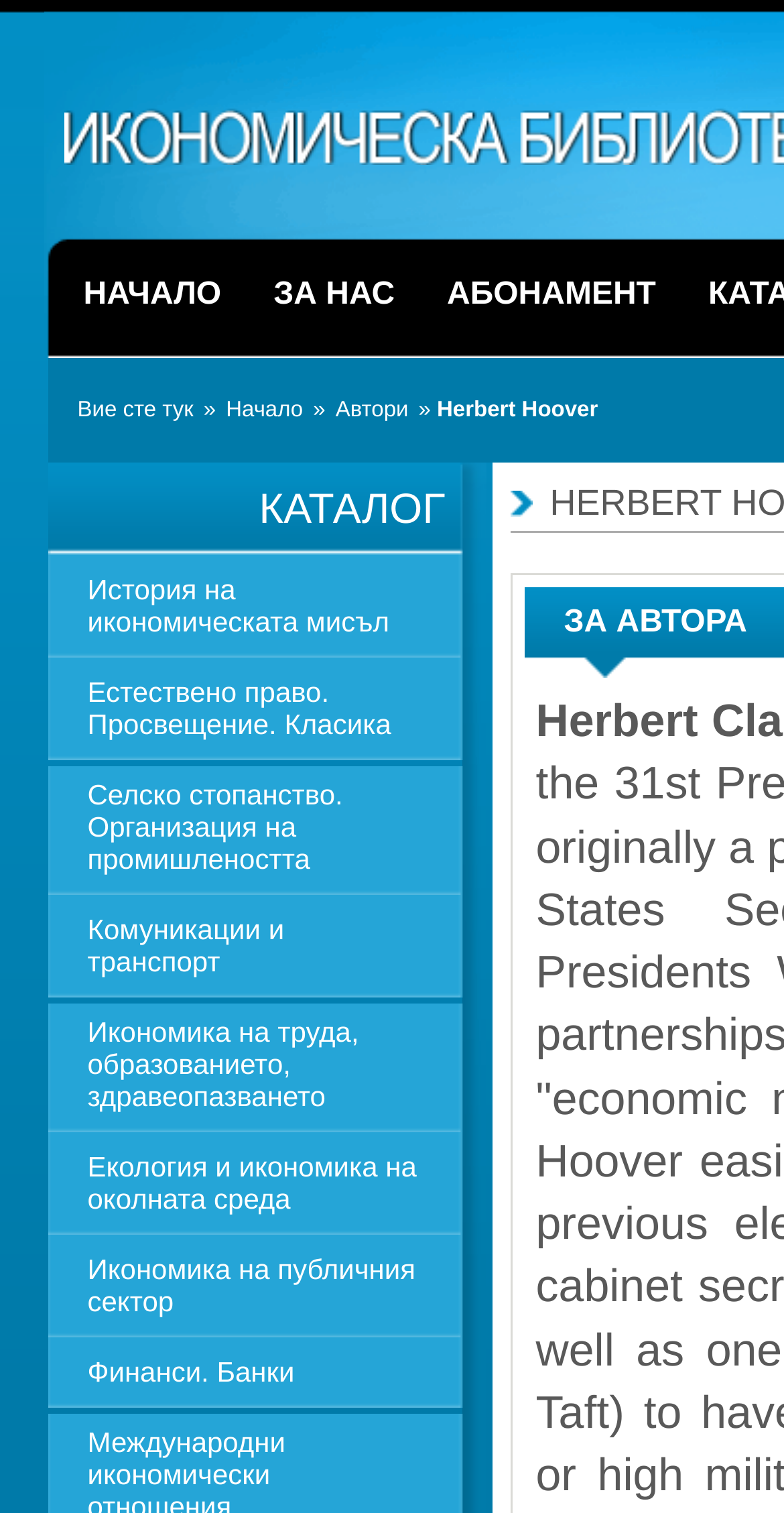Highlight the bounding box of the UI element that corresponds to this description: "Абонамент".

[0.537, 0.15, 0.87, 0.237]